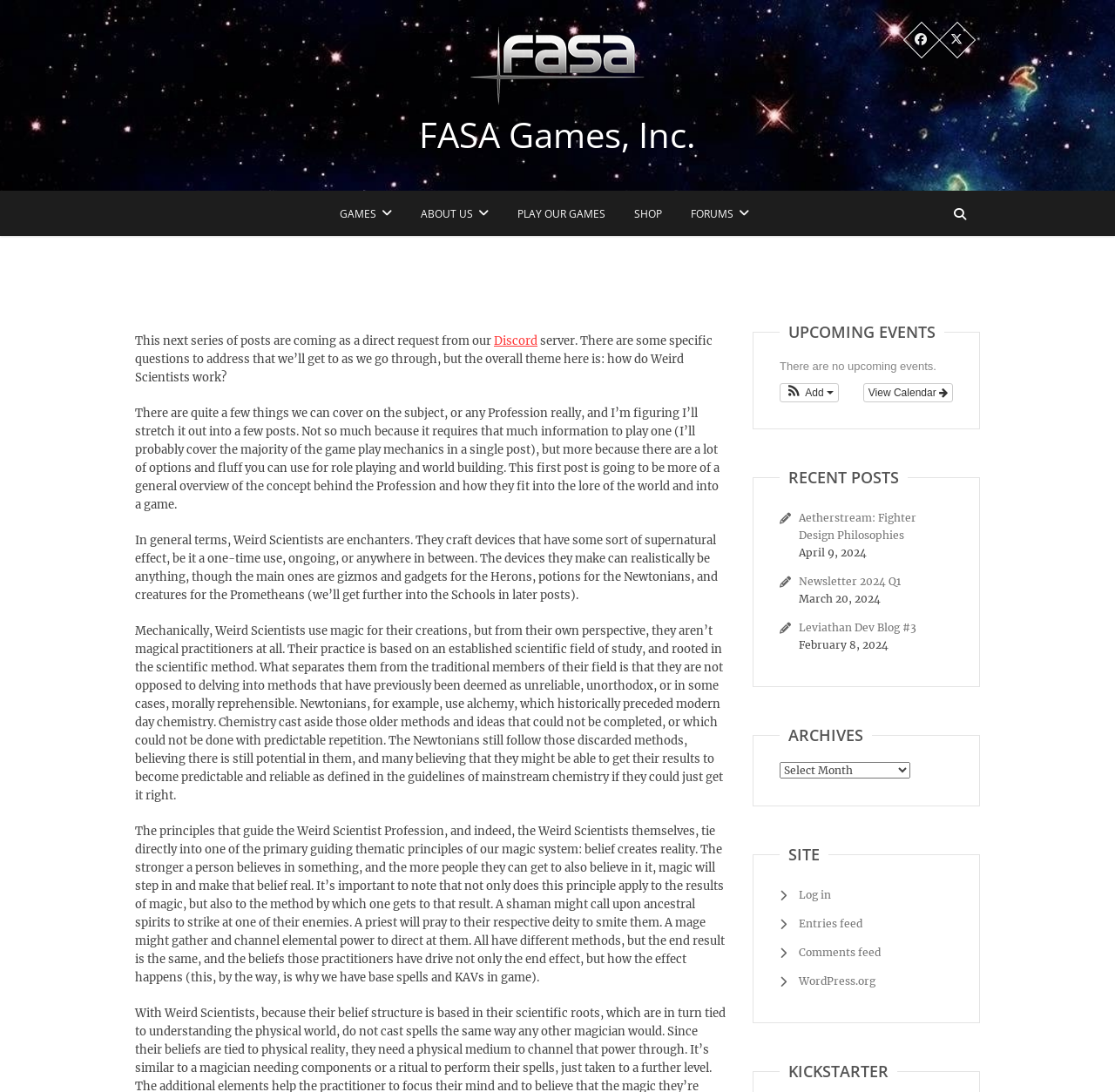Determine the bounding box coordinates of the region that needs to be clicked to achieve the task: "Read the Discord server post".

[0.443, 0.305, 0.482, 0.319]